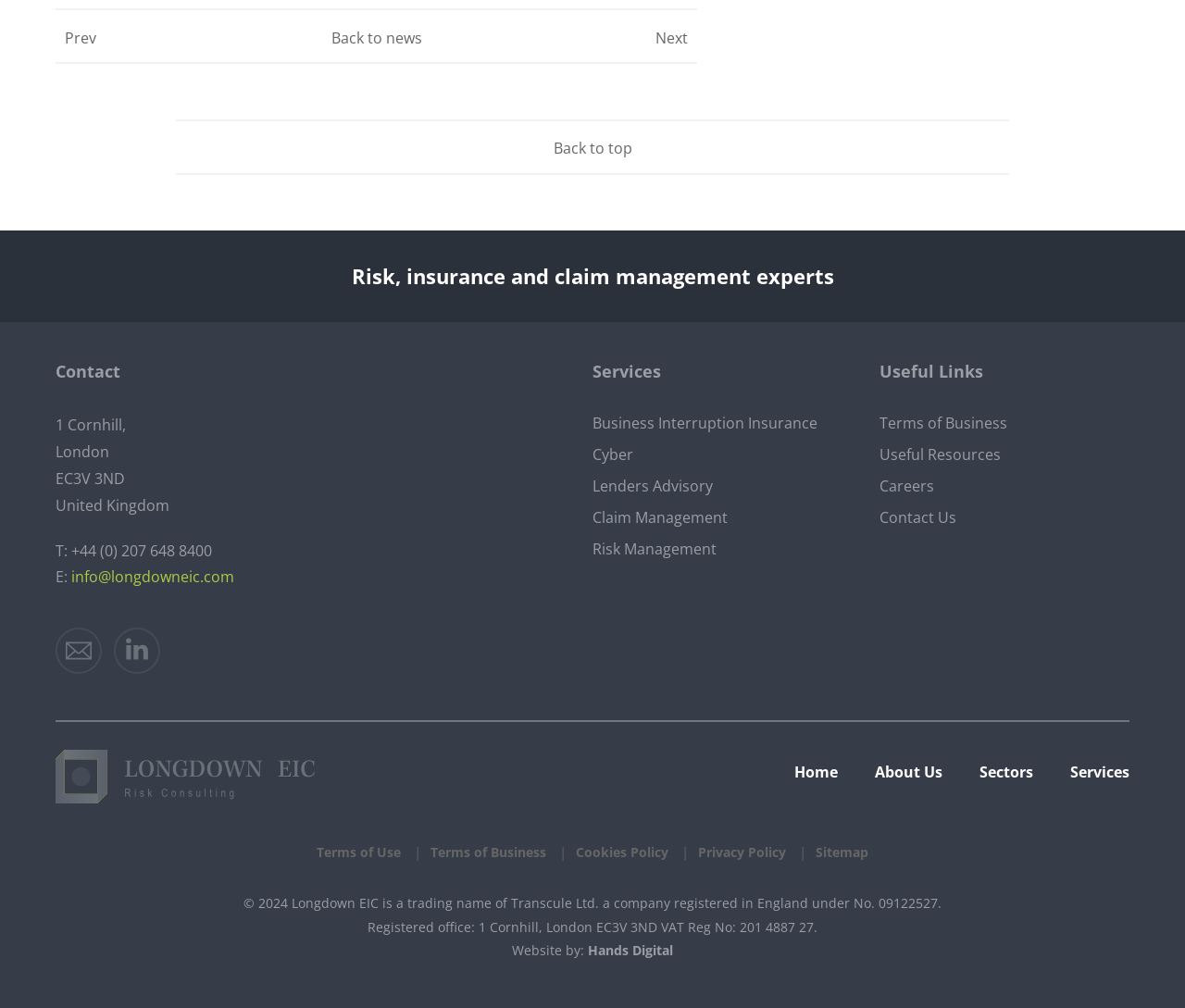Find and provide the bounding box coordinates for the UI element described with: "Sitemap".

[0.688, 0.834, 0.733, 0.857]